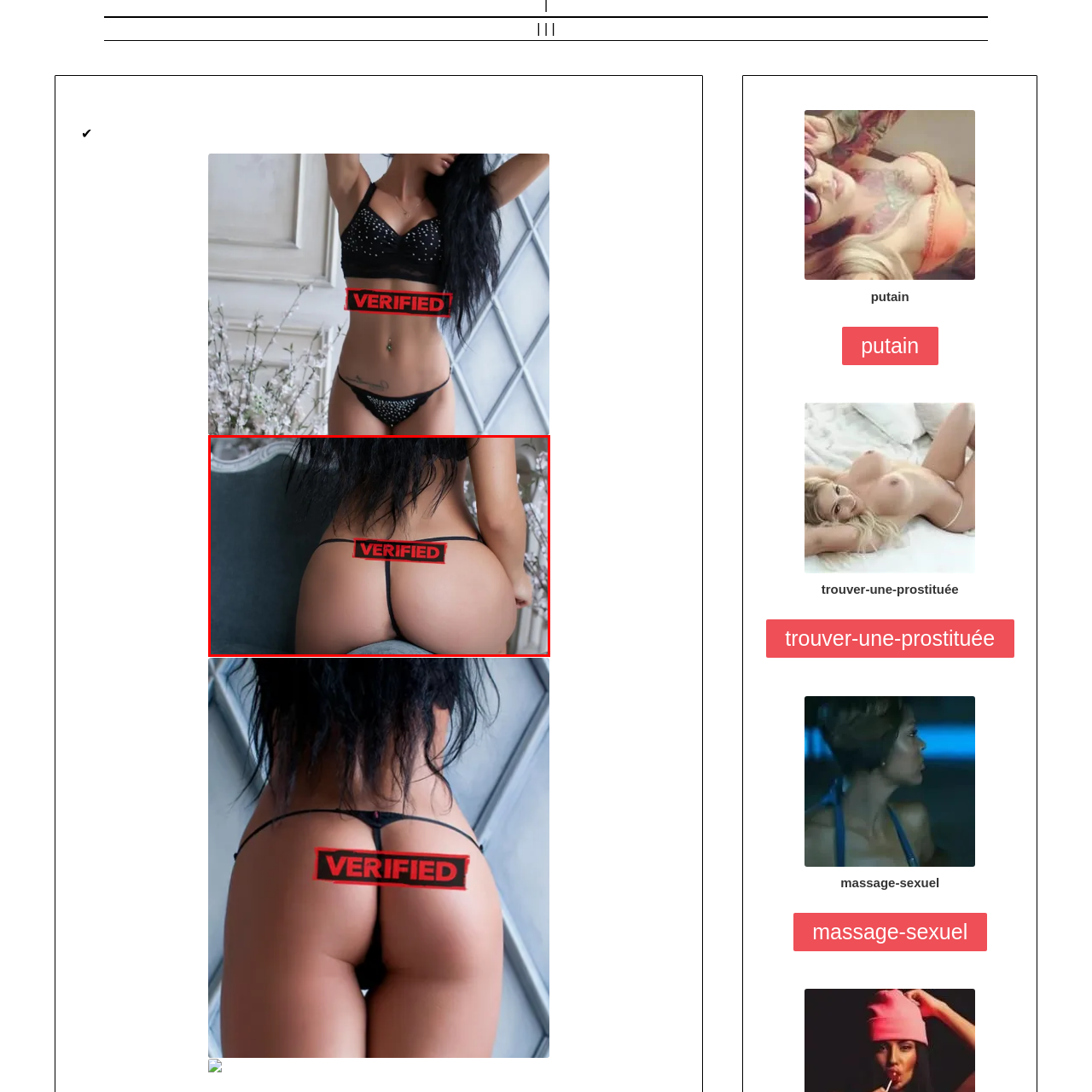What is the atmosphere hinted at by the elegant furnishings?
Please review the image inside the red bounding box and answer using a single word or phrase.

Sophisticated